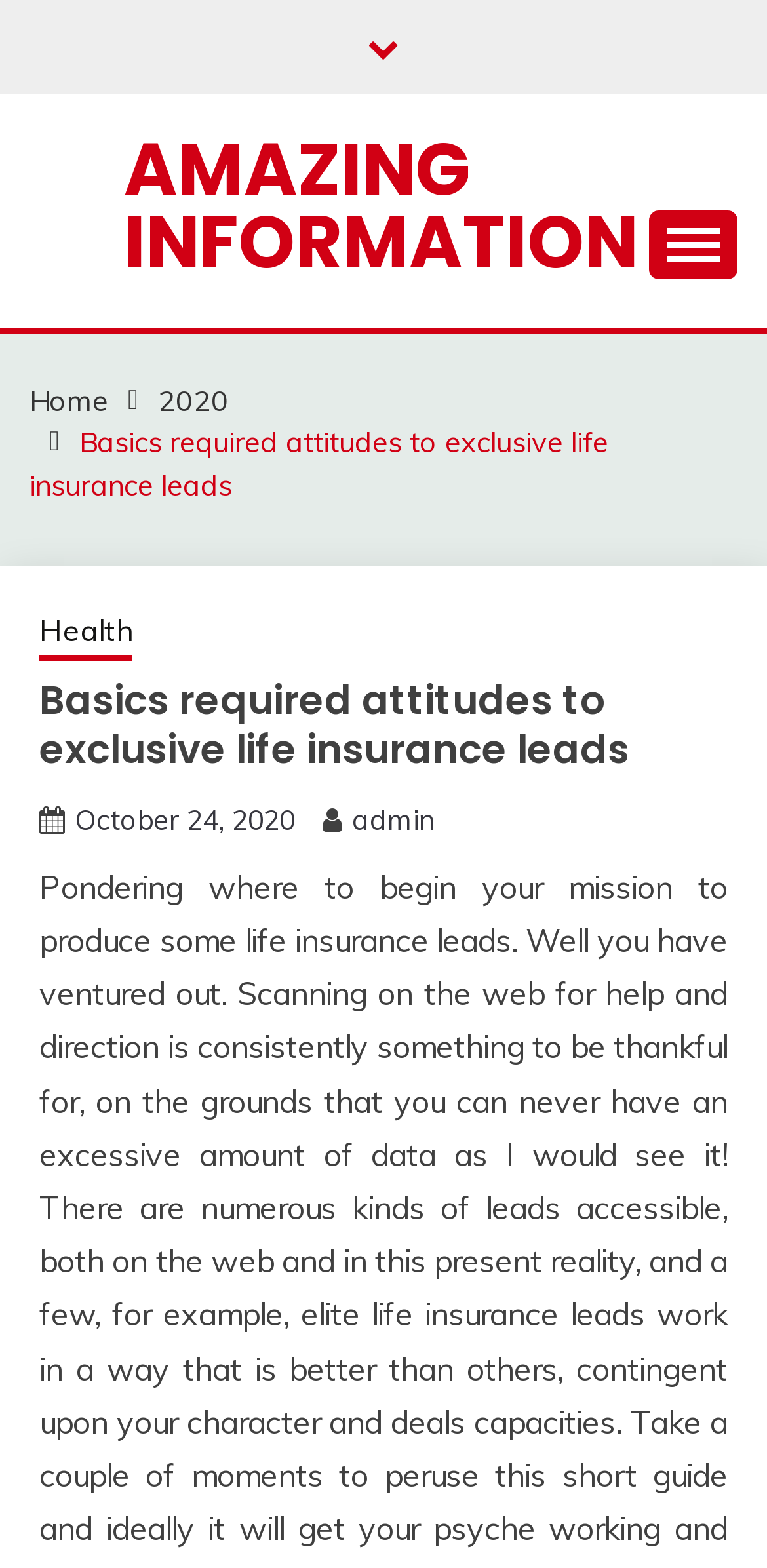What is the main topic of this webpage?
Using the details from the image, give an elaborate explanation to answer the question.

Based on the webpage's structure and content, it appears to be discussing the basics required attitudes to exclusive life insurance leads, which suggests that the main topic is related to life insurance leads.